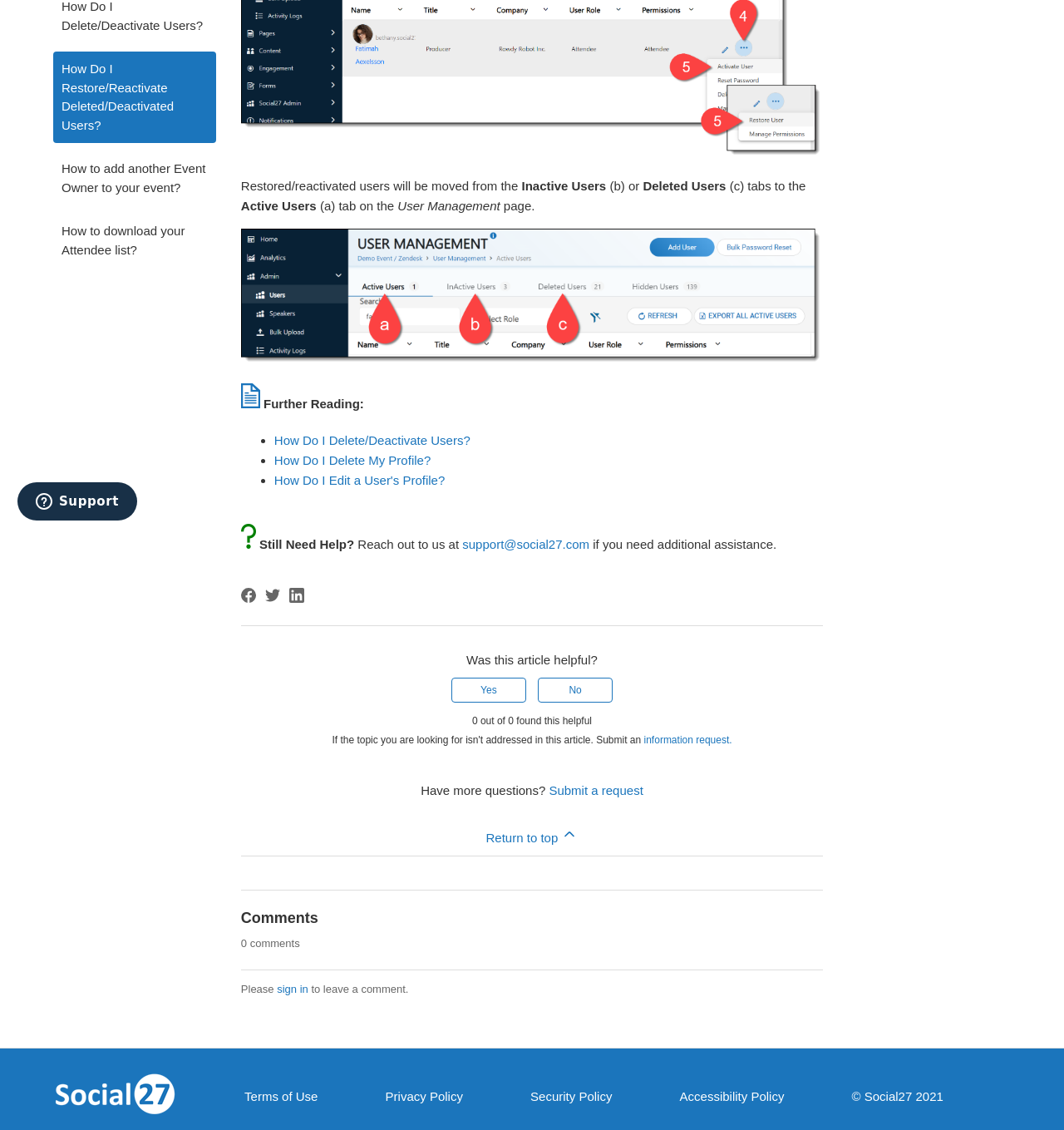Extract the bounding box coordinates for the described element: "Privacy Policy". The coordinates should be represented as four float numbers between 0 and 1: [left, top, right, bottom].

[0.362, 0.963, 0.435, 0.979]